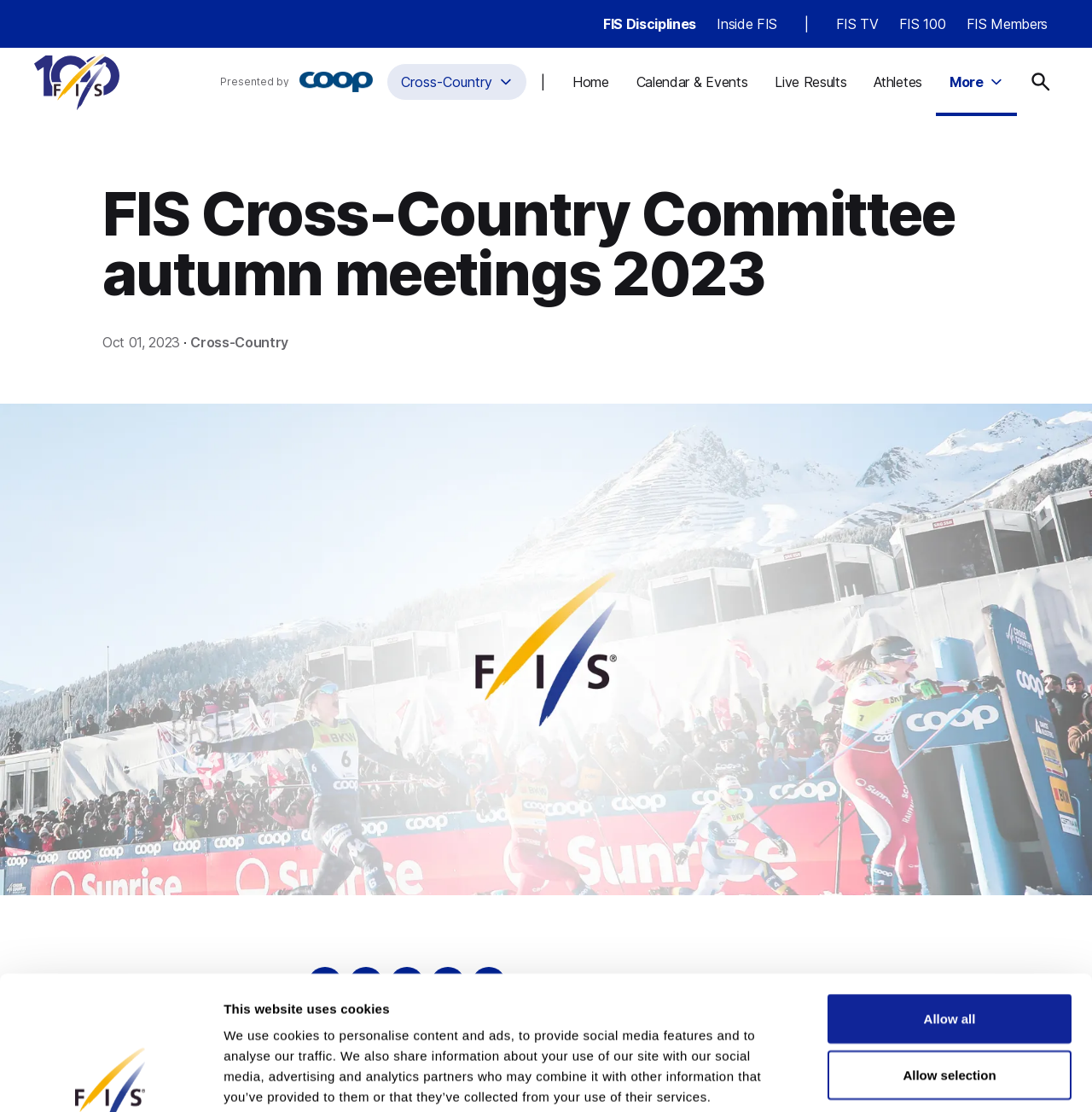Pinpoint the bounding box coordinates of the clickable area necessary to execute the following instruction: "View FIS TV". The coordinates should be given as four float numbers between 0 and 1, namely [left, top, right, bottom].

[0.756, 0.0, 0.814, 0.043]